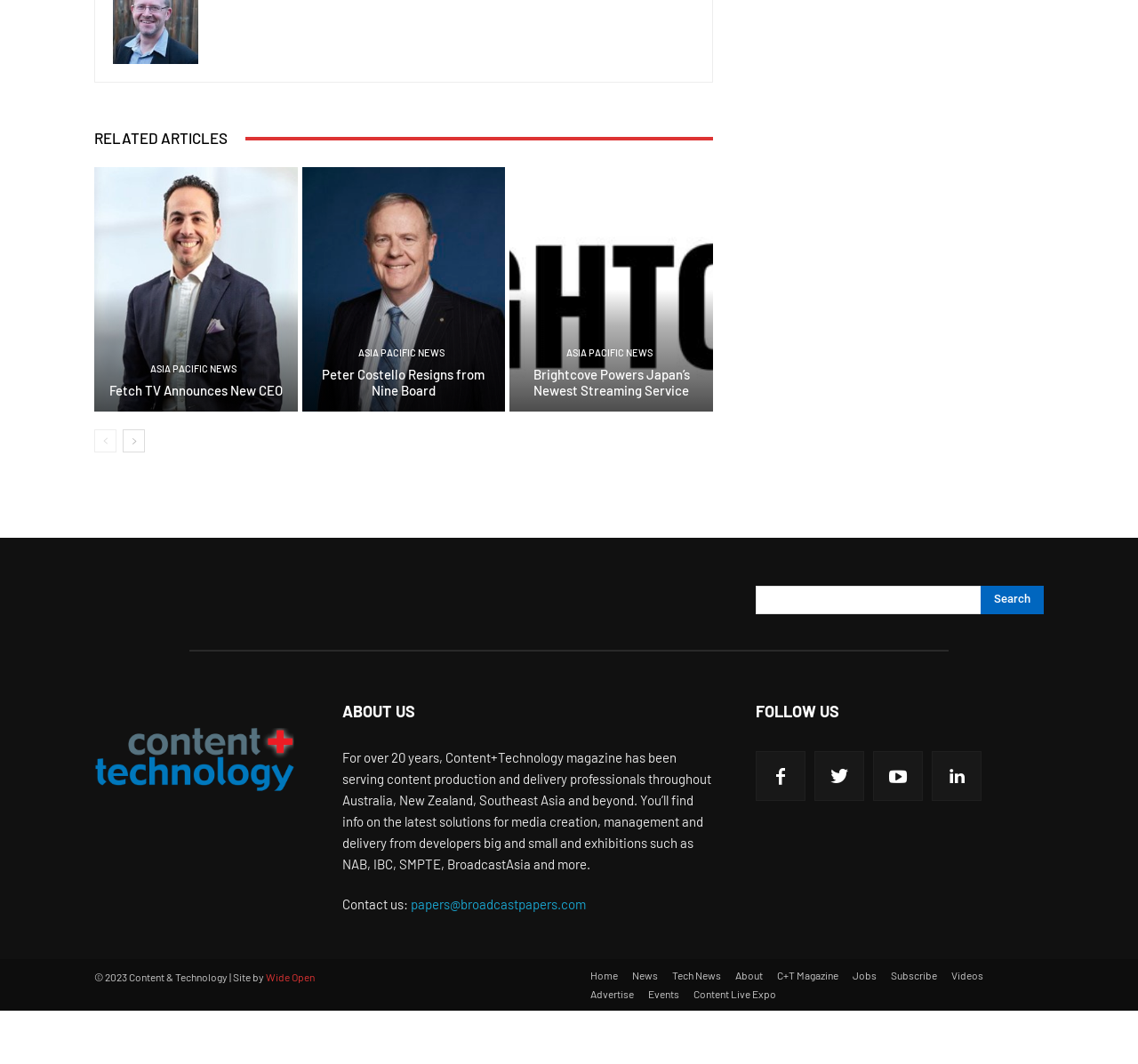Please examine the image and provide a detailed answer to the question: What type of content does this website focus on?

The website appears to focus on media and technology-related content, as evidenced by the headings and article titles on the webpage. The articles seem to cover news and updates from the media and technology industries, and the website may cater to professionals or enthusiasts in these fields.